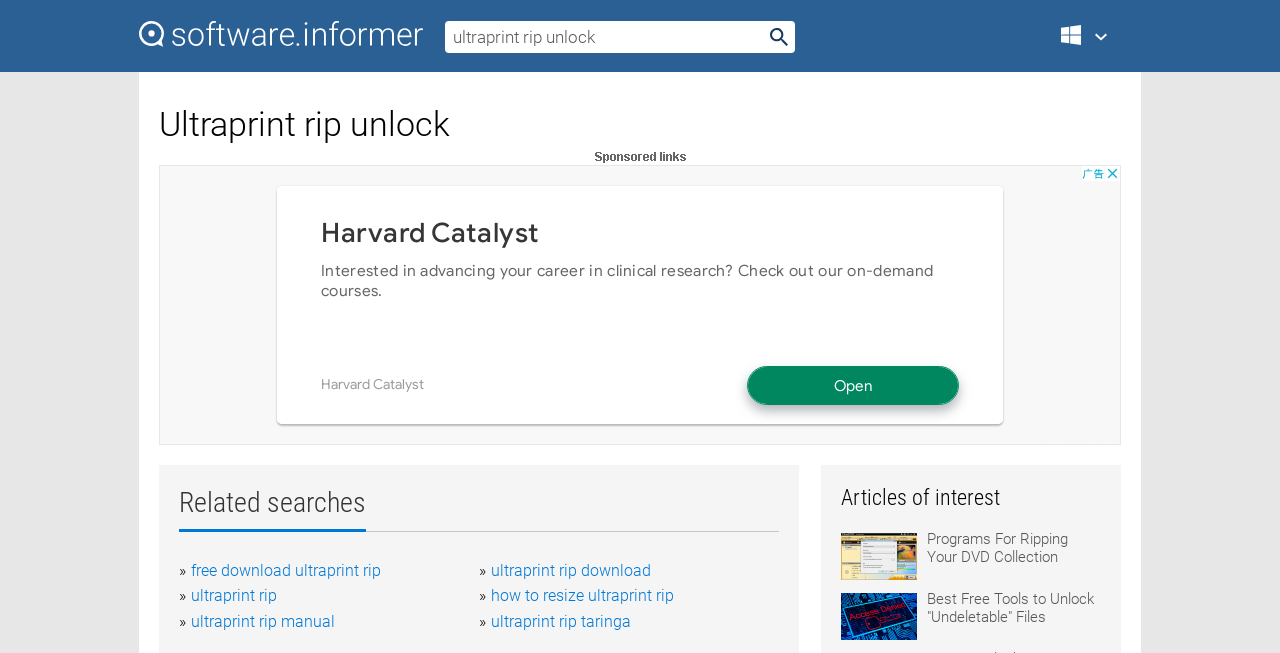Locate the bounding box coordinates of the clickable part needed for the task: "Enter text in the search box".

[0.348, 0.032, 0.621, 0.081]